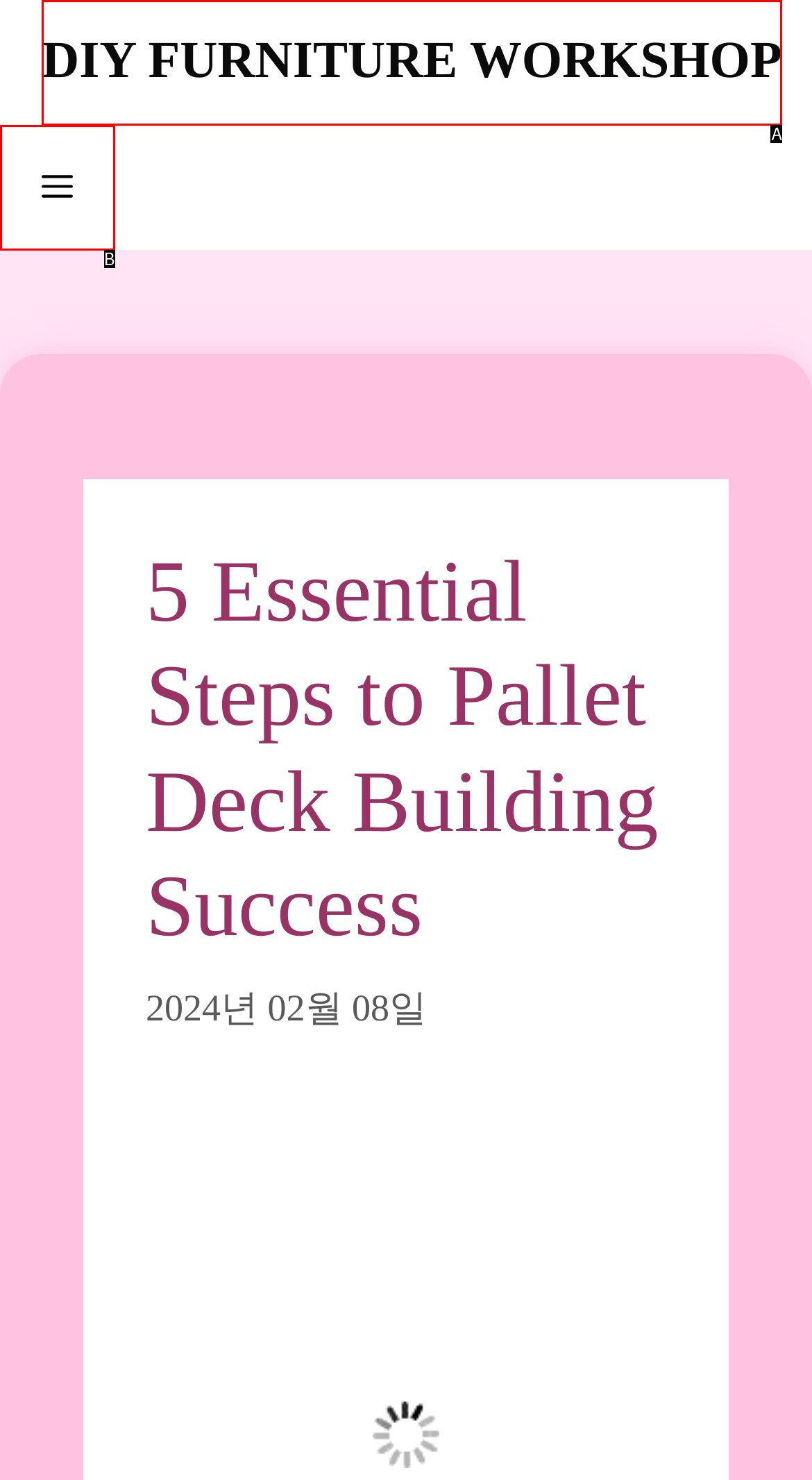Pick the option that best fits the description: Menu. Reply with the letter of the matching option directly.

B